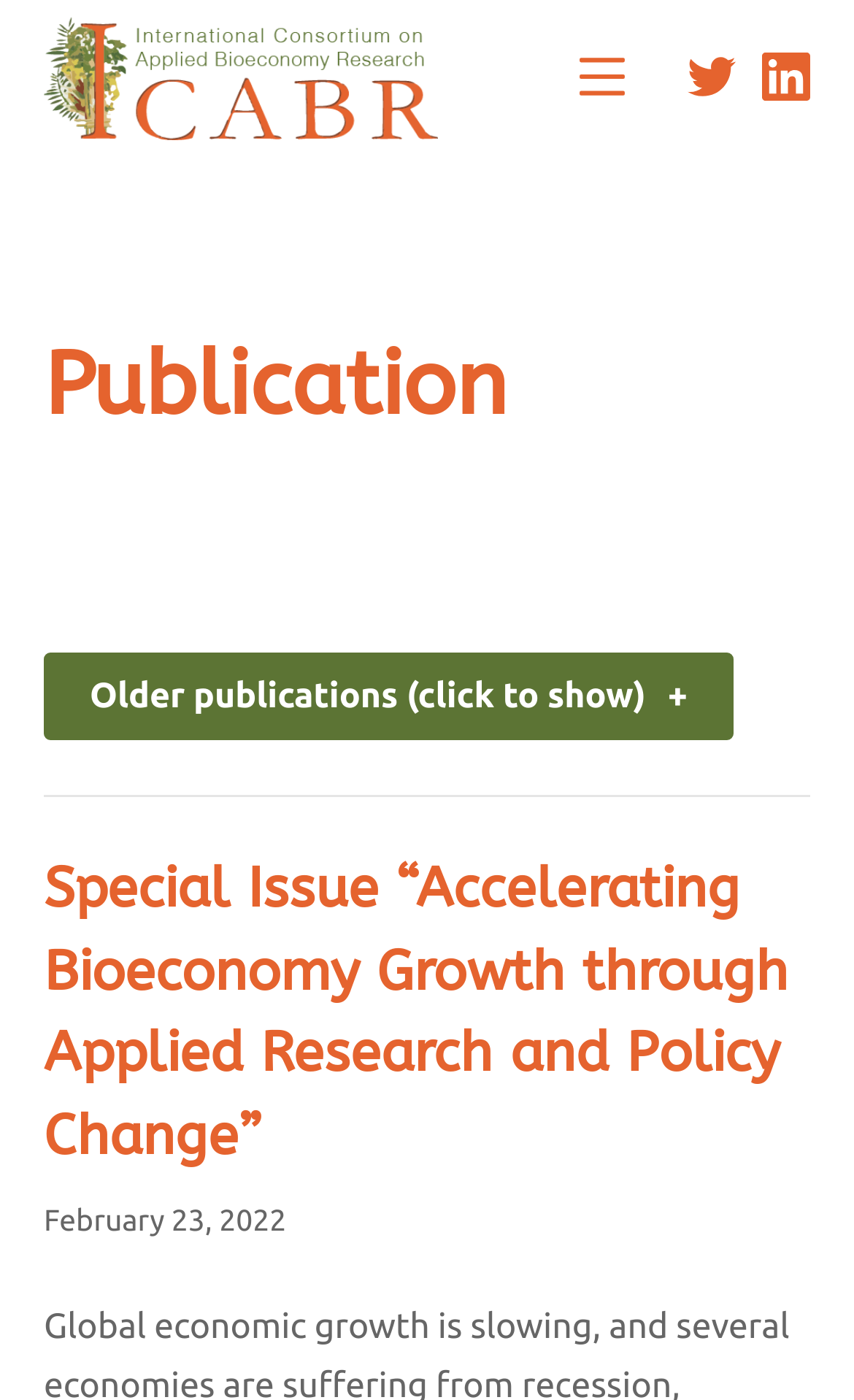Answer the question using only a single word or phrase: 
What is the title of the special issue?

Accelerating Bioeconomy Growth through Applied Research and Policy Change